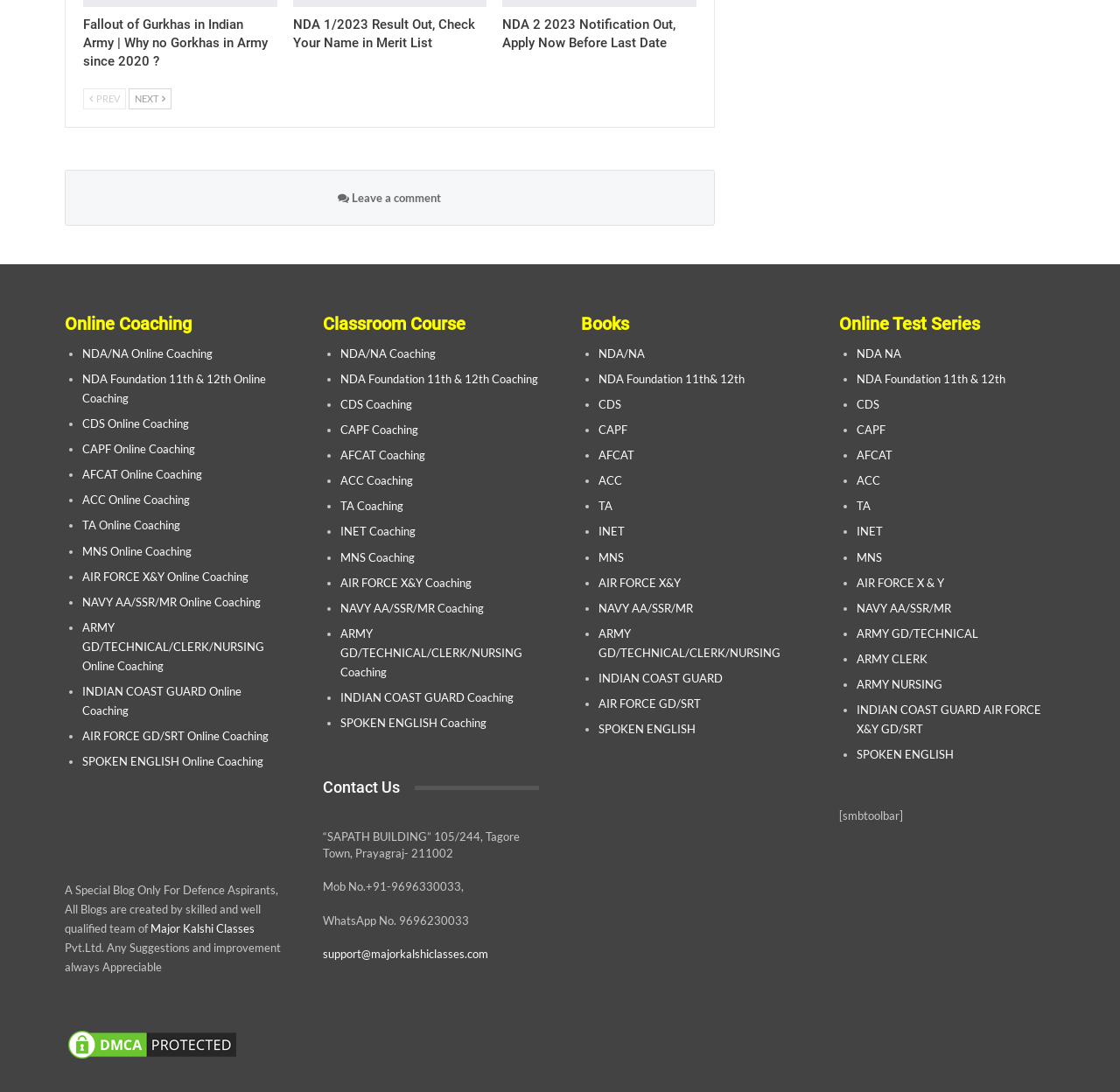Using the provided element description: "ACC Coaching", identify the bounding box coordinates. The coordinates should be four floats between 0 and 1 in the order [left, top, right, bottom].

[0.304, 0.434, 0.369, 0.447]